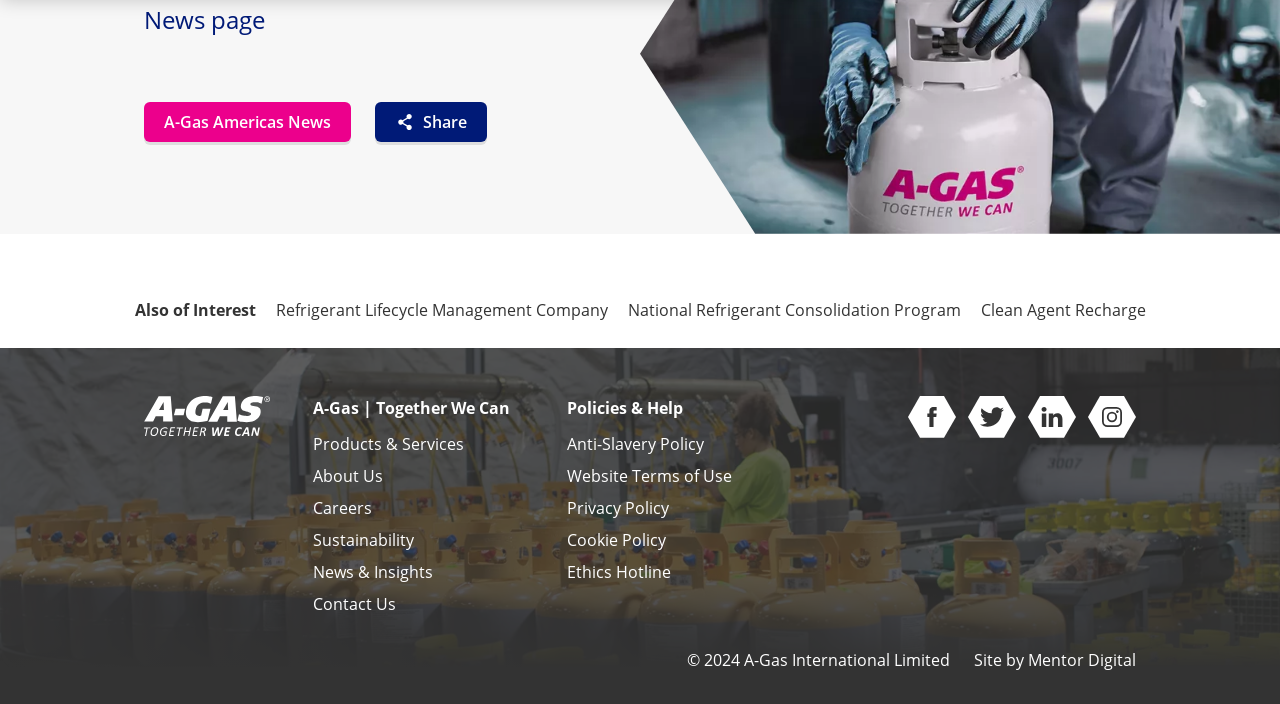What is the theme of the links under 'Also of Interest'?
We need a detailed and exhaustive answer to the question. Please elaborate.

The links under 'Also of Interest' appear to be related to refrigerant management, with topics such as refrigerant lifecycle management, national refrigerant consolidation programs, and clean agent recharge. These links are likely related to the company's products or services.